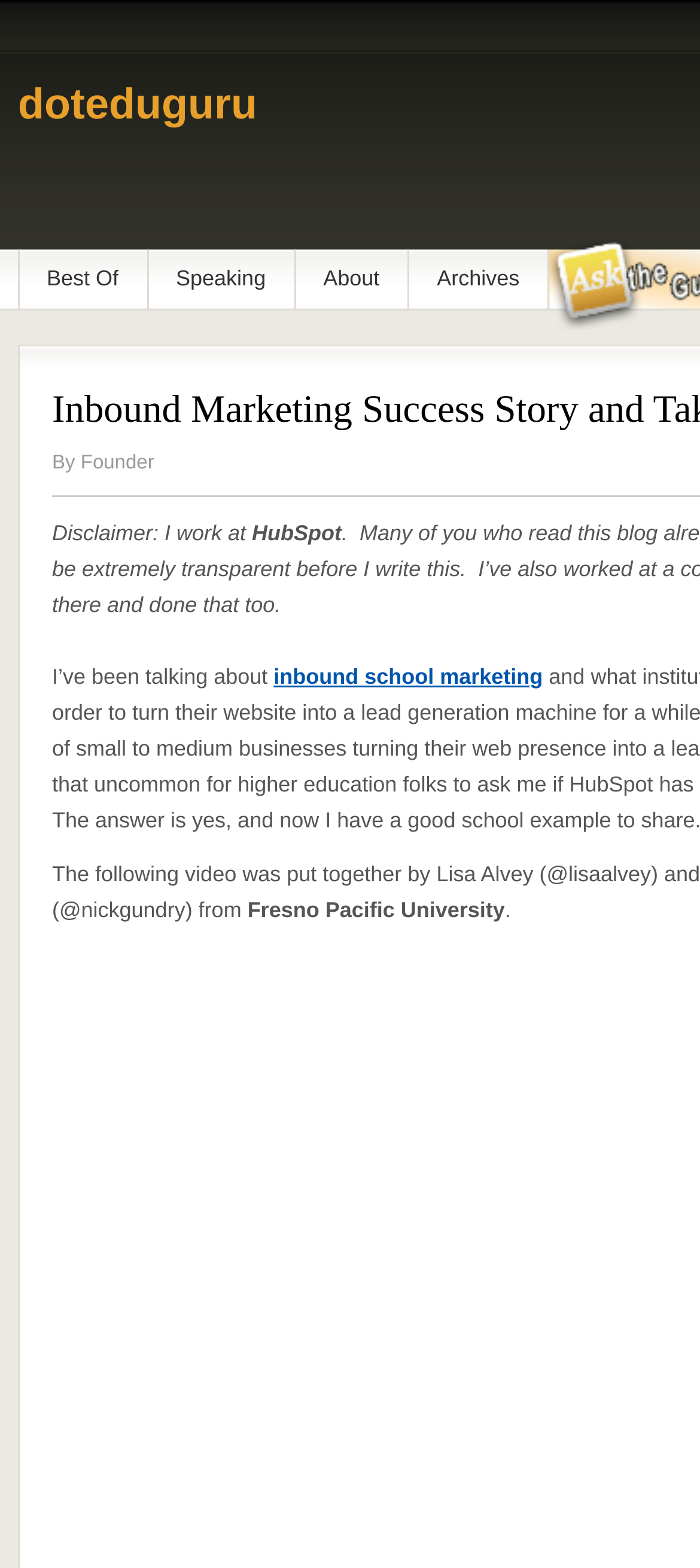Write a detailed summary of the webpage, including text, images, and layout.

The webpage appears to be a blog post or article about inbound marketing success stories and ideas. At the top, there is a navigation menu with four links: "Best Of", "Speaking", "About", and "Archives", which are positioned horizontally and evenly spaced across the top of the page.

Below the navigation menu, there is a section with the author's information, which includes the text "By" followed by a link to the author's profile, labeled "Founder". This section is positioned near the top-left corner of the page.

Adjacent to the author's information, there is a disclaimer statement that reads "Disclaimer: I work at HubSpot", indicating the author's affiliation with the company. This text is positioned slightly below the author's information.

The main content of the page begins with a paragraph of text that starts with "I’ve been talking about". This paragraph is positioned below the disclaimer statement and spans across the width of the page. Within this paragraph, there is a link to a related topic, "inbound school marketing", which is positioned towards the right side of the paragraph.

Further down the page, there is a highlighted section that mentions "Fresno Pacific University", which is positioned near the bottom-left corner of the page. This section appears to be a key takeaway or success story related to the topic of inbound marketing.